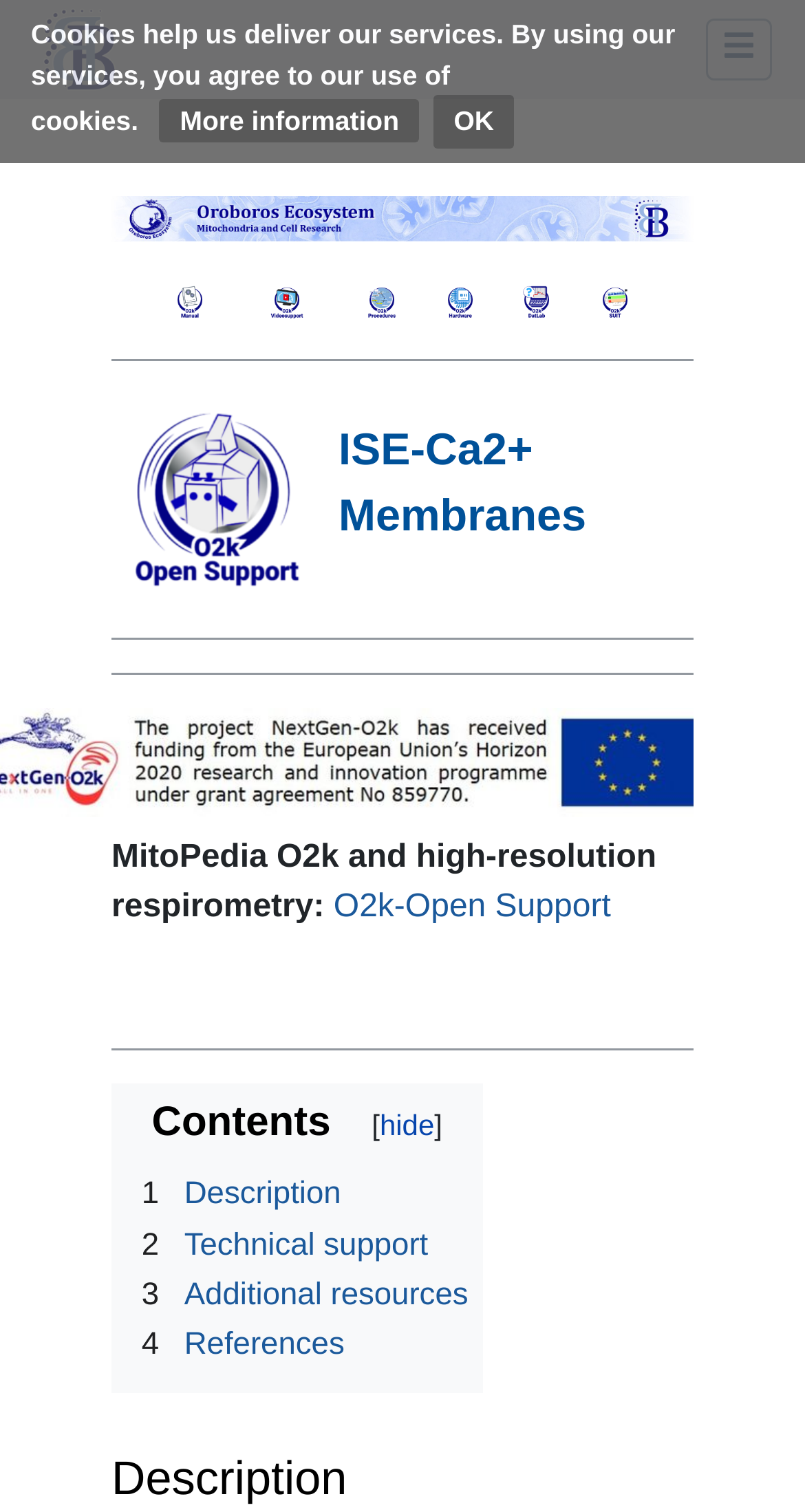Could you indicate the bounding box coordinates of the region to click in order to complete this instruction: "Read about O2k-Open Support".

[0.141, 0.319, 0.397, 0.342]